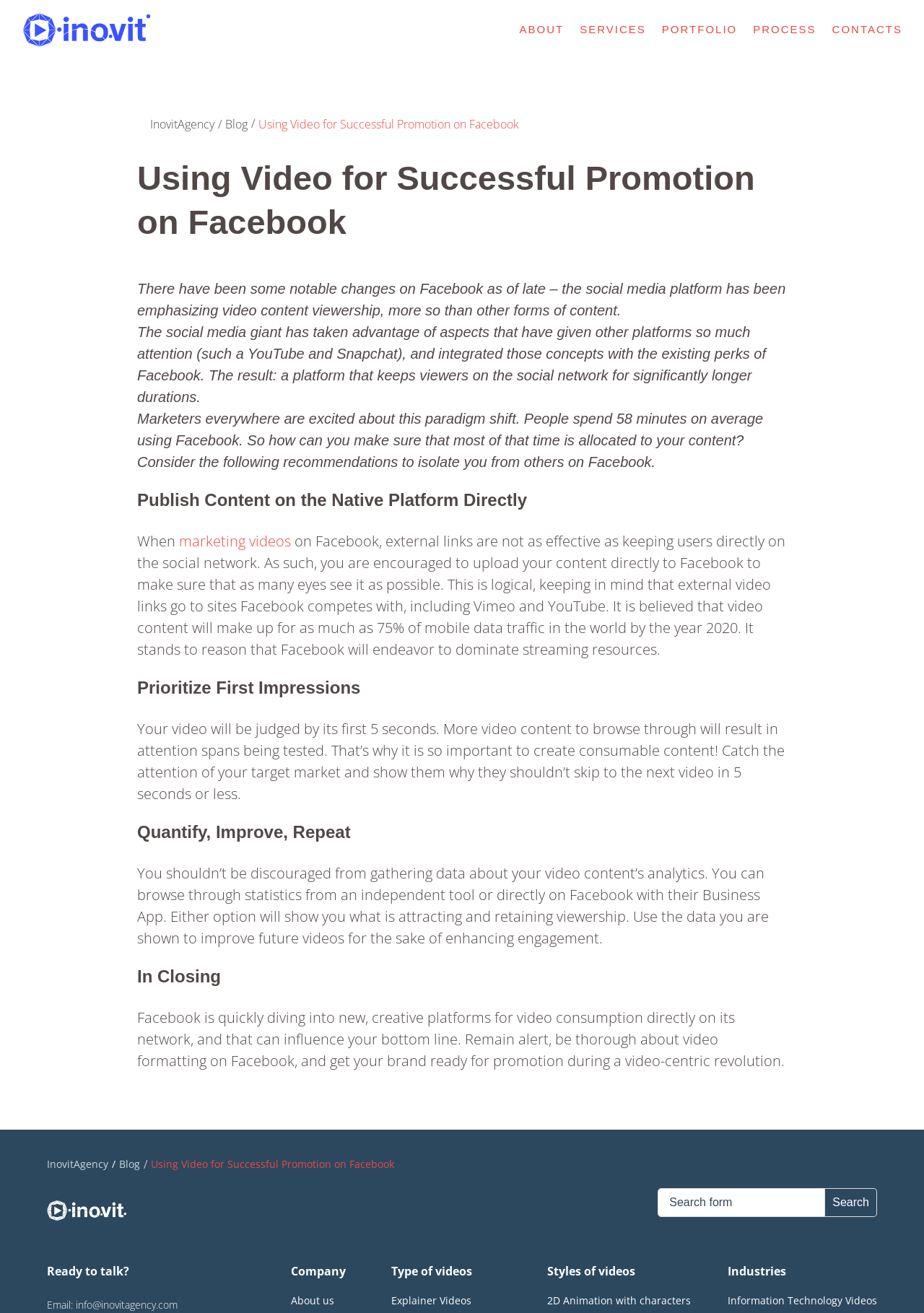What is the main heading of this webpage? Please extract and provide it.

Using Video for Successful Promotion on Facebook